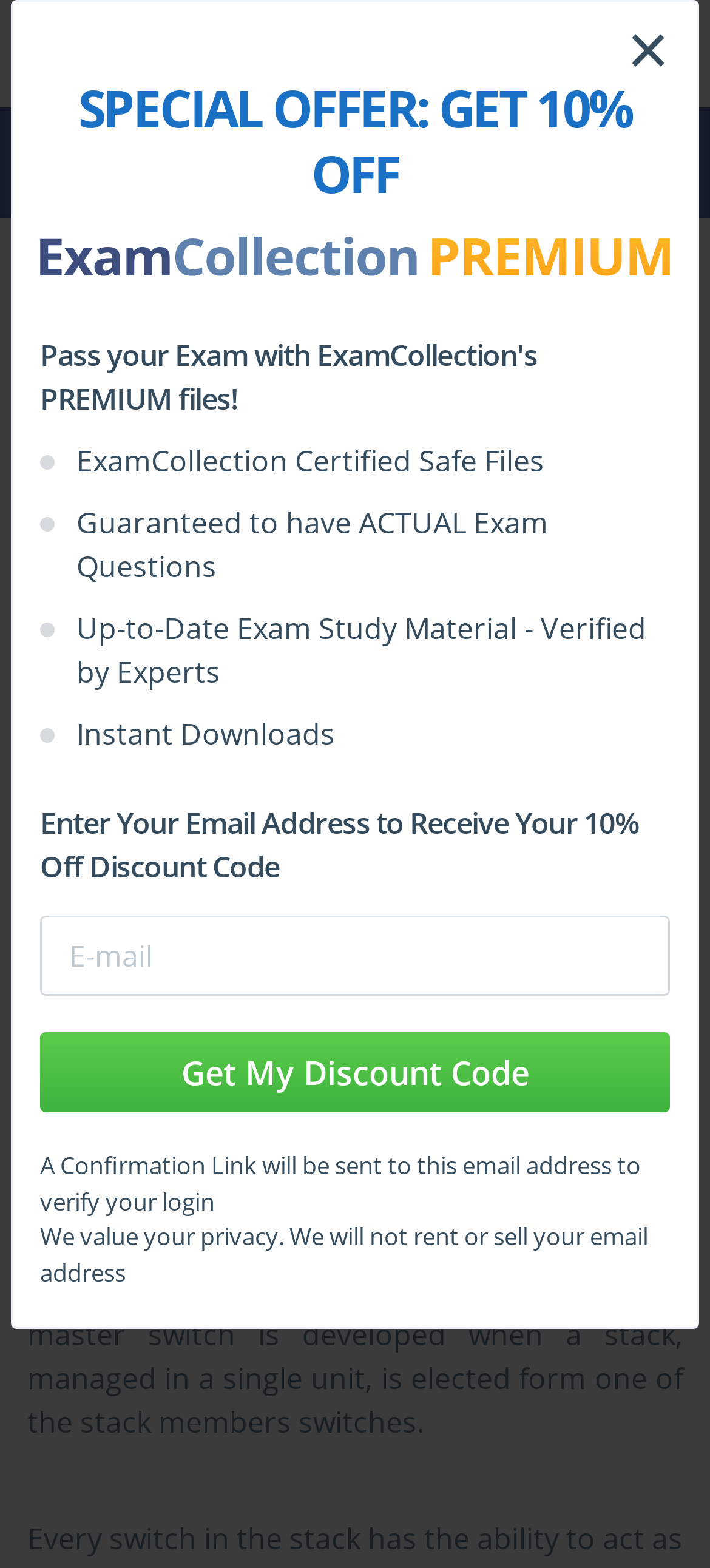Identify and extract the heading text of the webpage.

Describe chassis virtualization and aggregation technologies